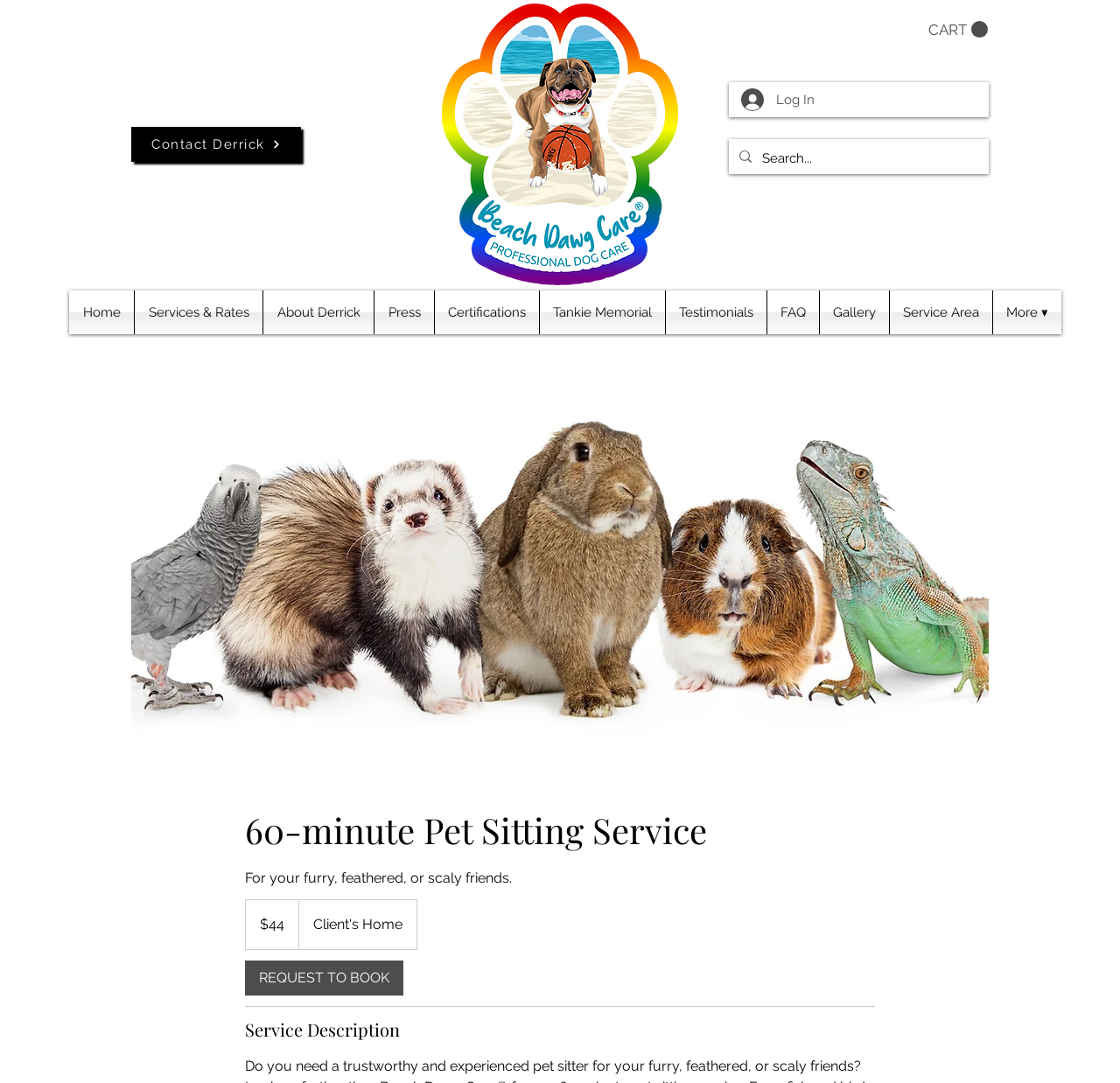Specify the bounding box coordinates (top-left x, top-left y, bottom-right x, bottom-right y) of the UI element in the screenshot that matches this description: Services & Rates

[0.12, 0.268, 0.234, 0.309]